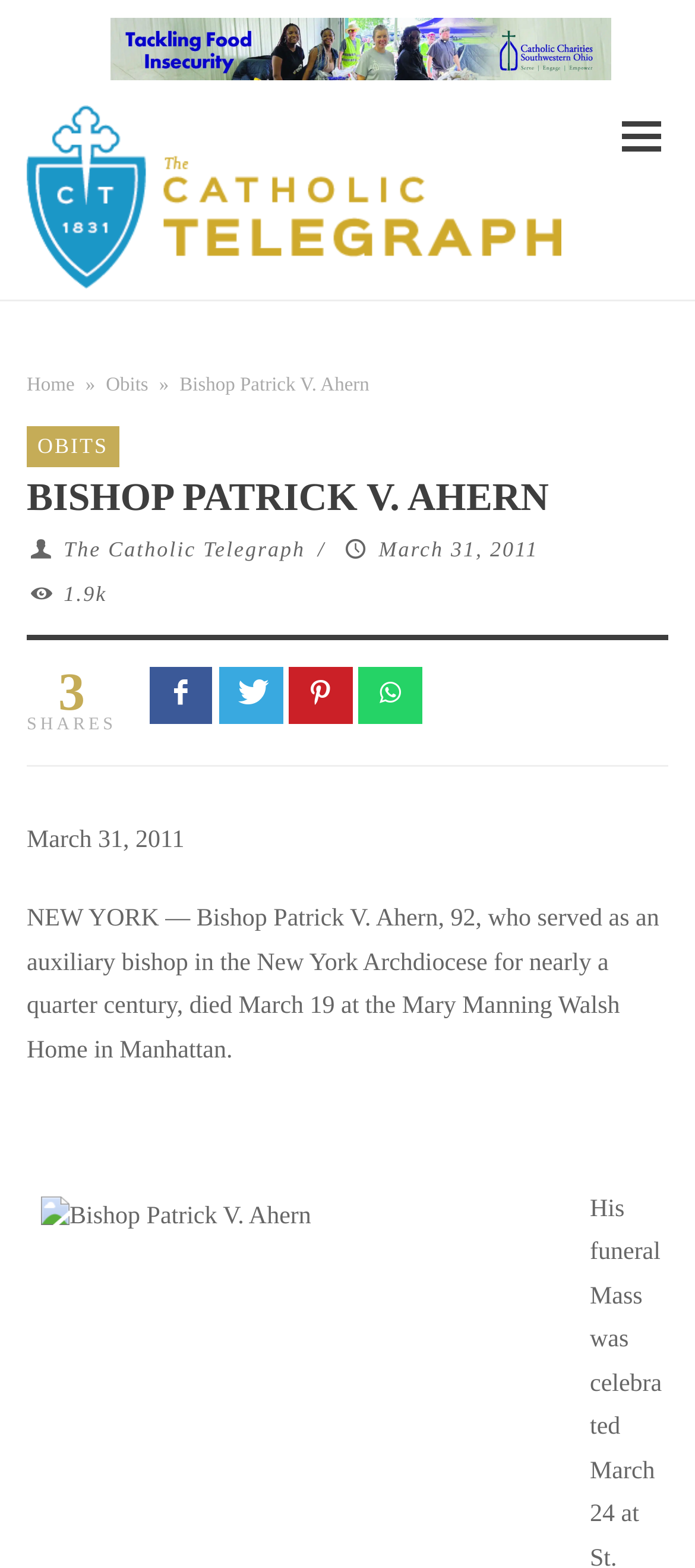How many views does the article have?
Please provide a full and detailed response to the question.

I found the answer by looking at the static text '1.9k' which is likely to be the number of views of the article.